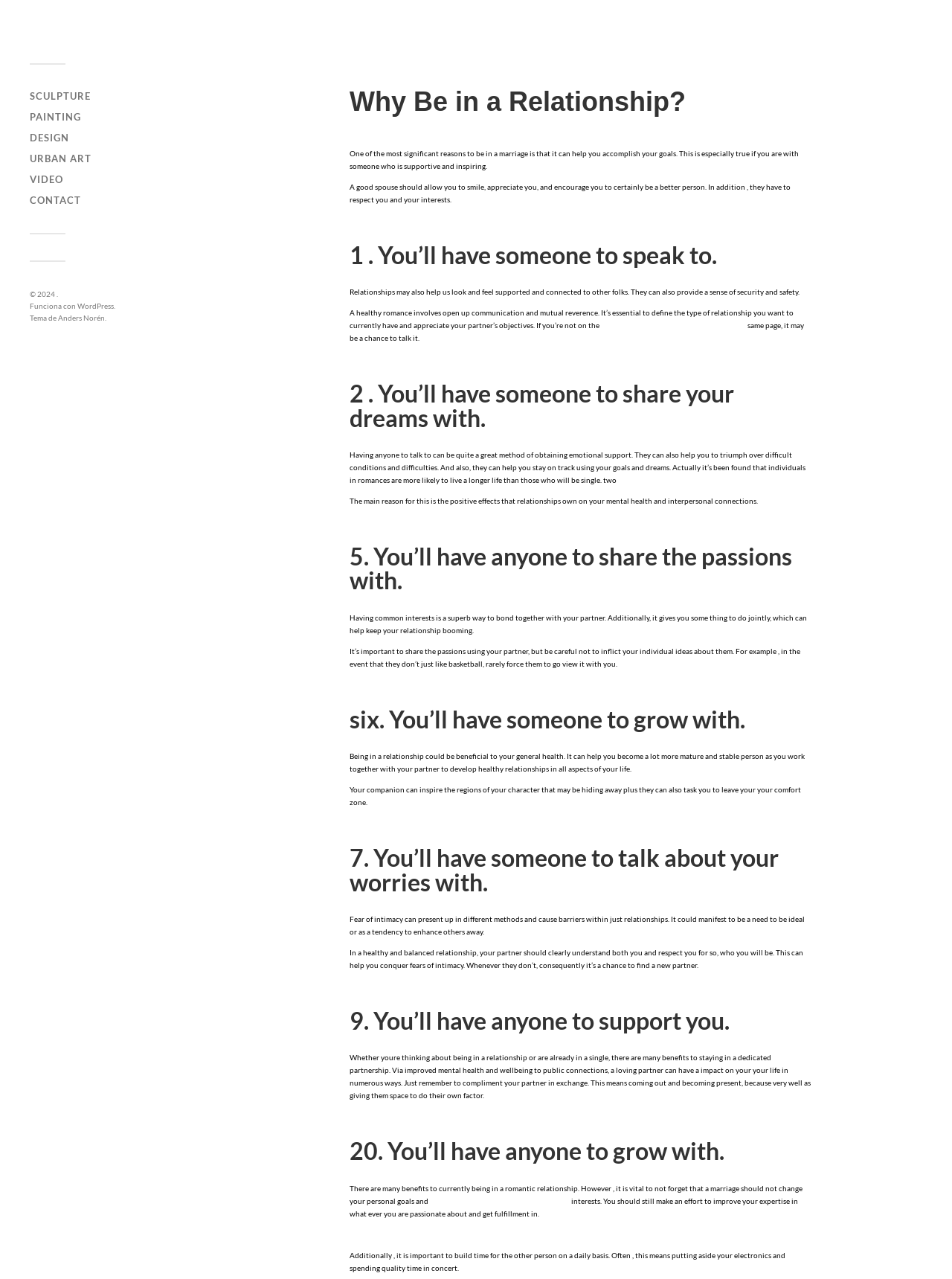Summarize the webpage comprehensively, mentioning all visible components.

The webpage is about the benefits of being in a relationship. At the top, there are six links to different categories: SCULPTURE, PAINTING, DESIGN, URBAN ART, VIDEO, and CONTACT. Below these links, there is a copyright notice and some text about the website's functionality and theme.

The main content of the webpage is divided into sections, each with a heading and a few paragraphs of text. The headings are numbered from 1 to 20, and they describe the benefits of being in a relationship, such as having someone to talk to, share dreams with, and grow with. The text is informative and provides advice on how to maintain a healthy relationship.

There is an image at the bottom of the page, which appears to be a photo of a happy couple. Throughout the page, there are also links to external websites, including a website about love languages and a website about mail-order brides.

The overall layout of the page is clean and easy to read, with clear headings and concise text. The use of links and images adds visual interest and provides additional resources for readers.